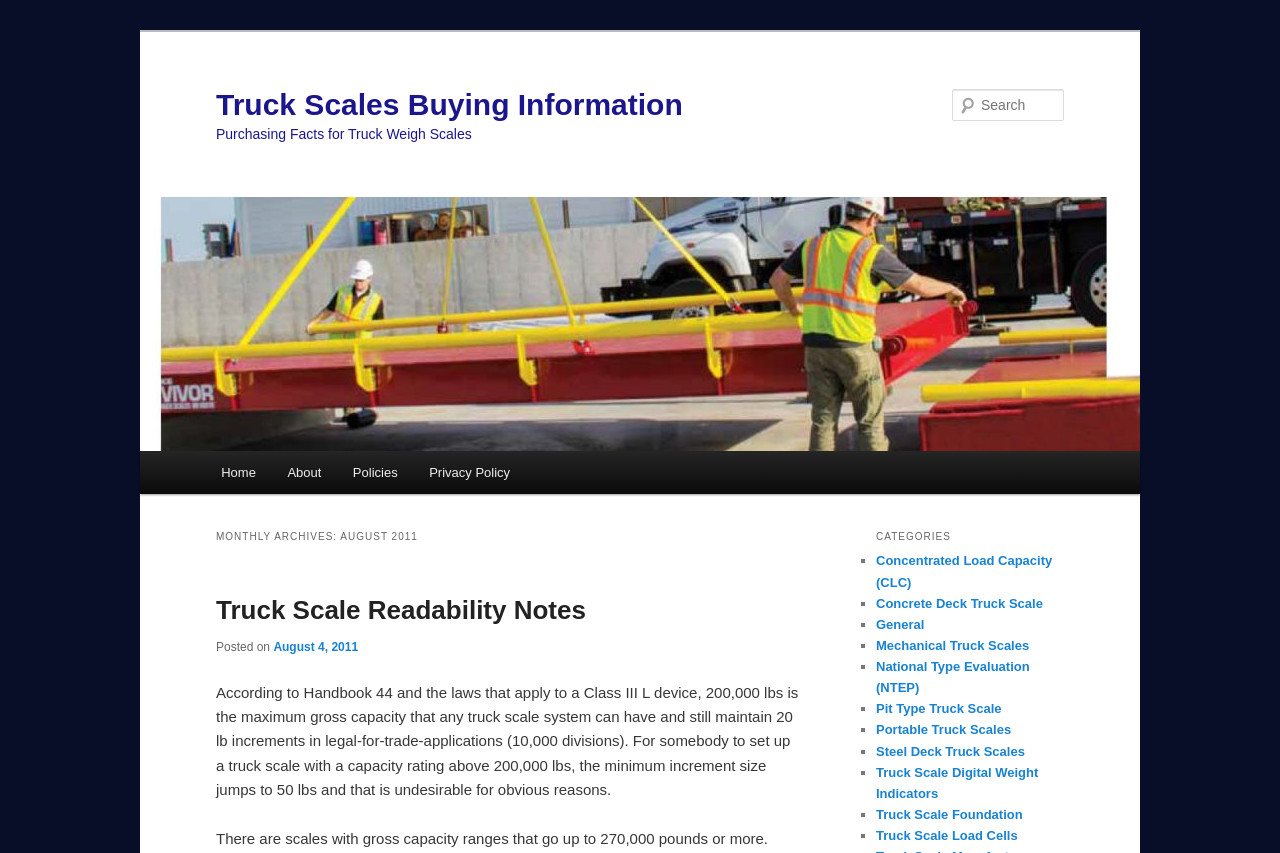Can you identify the bounding box coordinates of the clickable region needed to carry out this instruction: 'View the 'Gallery''? The coordinates should be four float numbers within the range of 0 to 1, stated as [left, top, right, bottom].

None